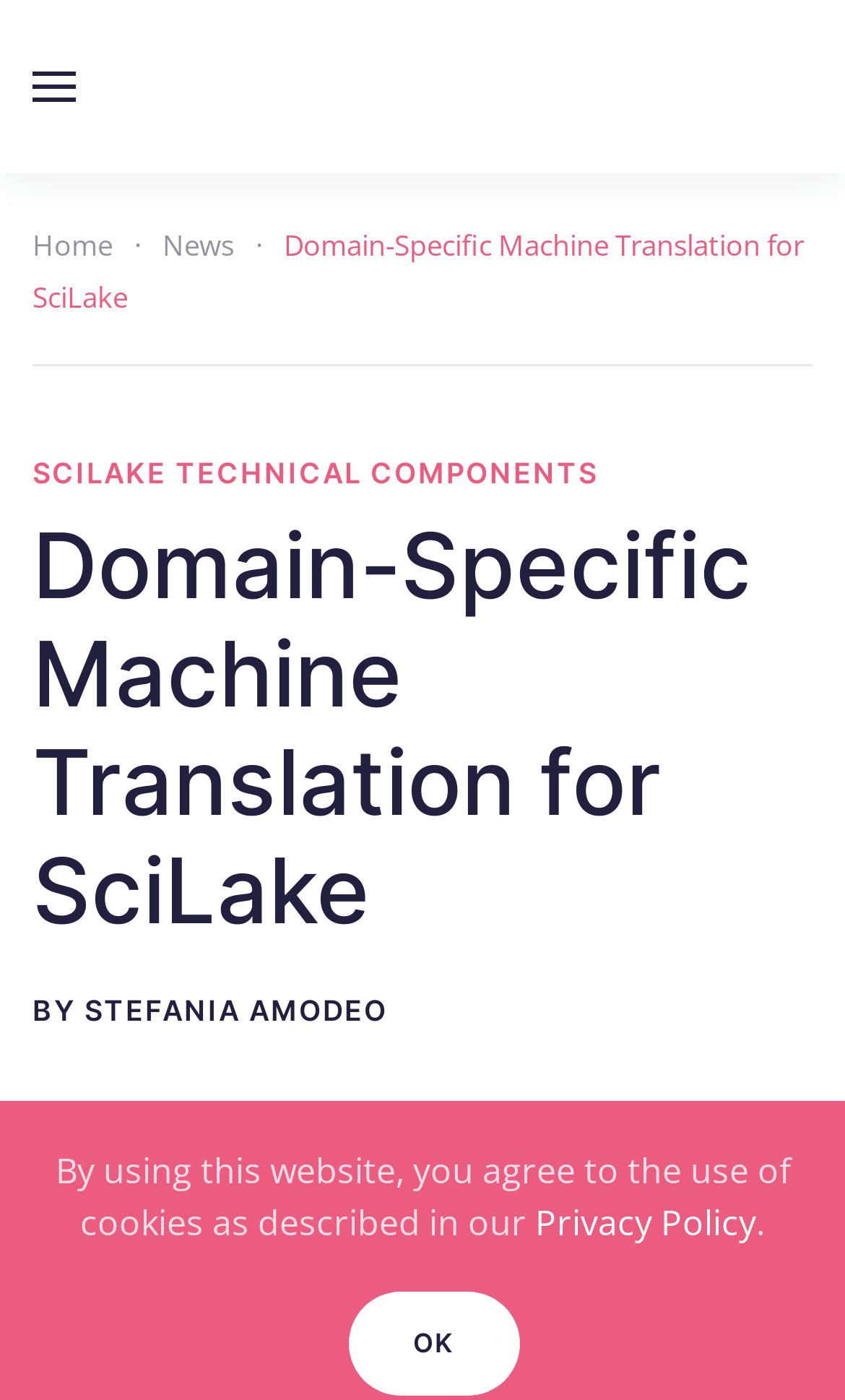What is the name of the person mentioned alongside Sokratis Sofianopoulos? Based on the screenshot, please respond with a single word or phrase.

Dimitris Roussis